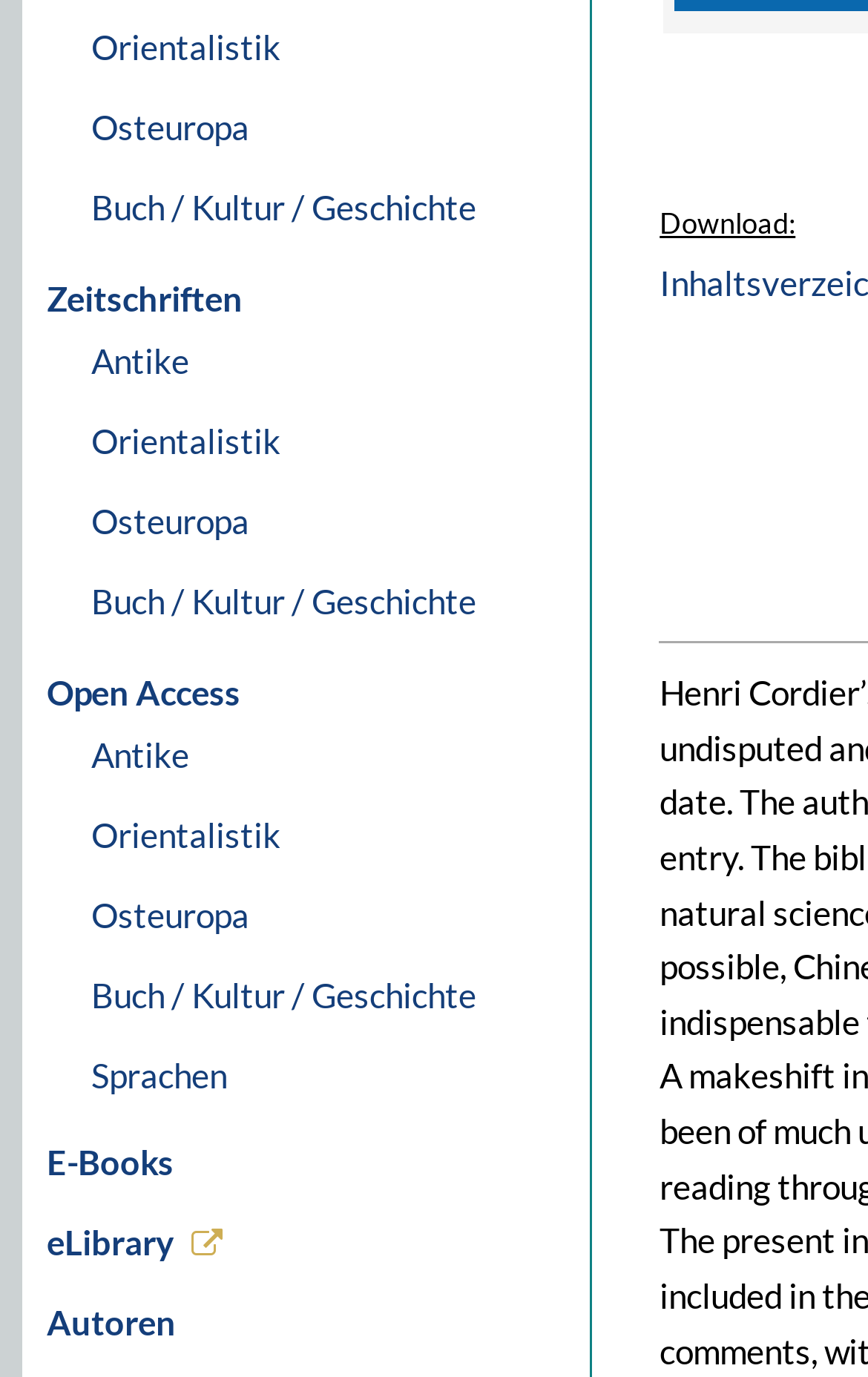Given the element description FILL OUT REQUEST HERE, specify the bounding box coordinates of the corresponding UI element in the format (top-left x, top-left y, bottom-right x, bottom-right y). All values must be between 0 and 1.

None